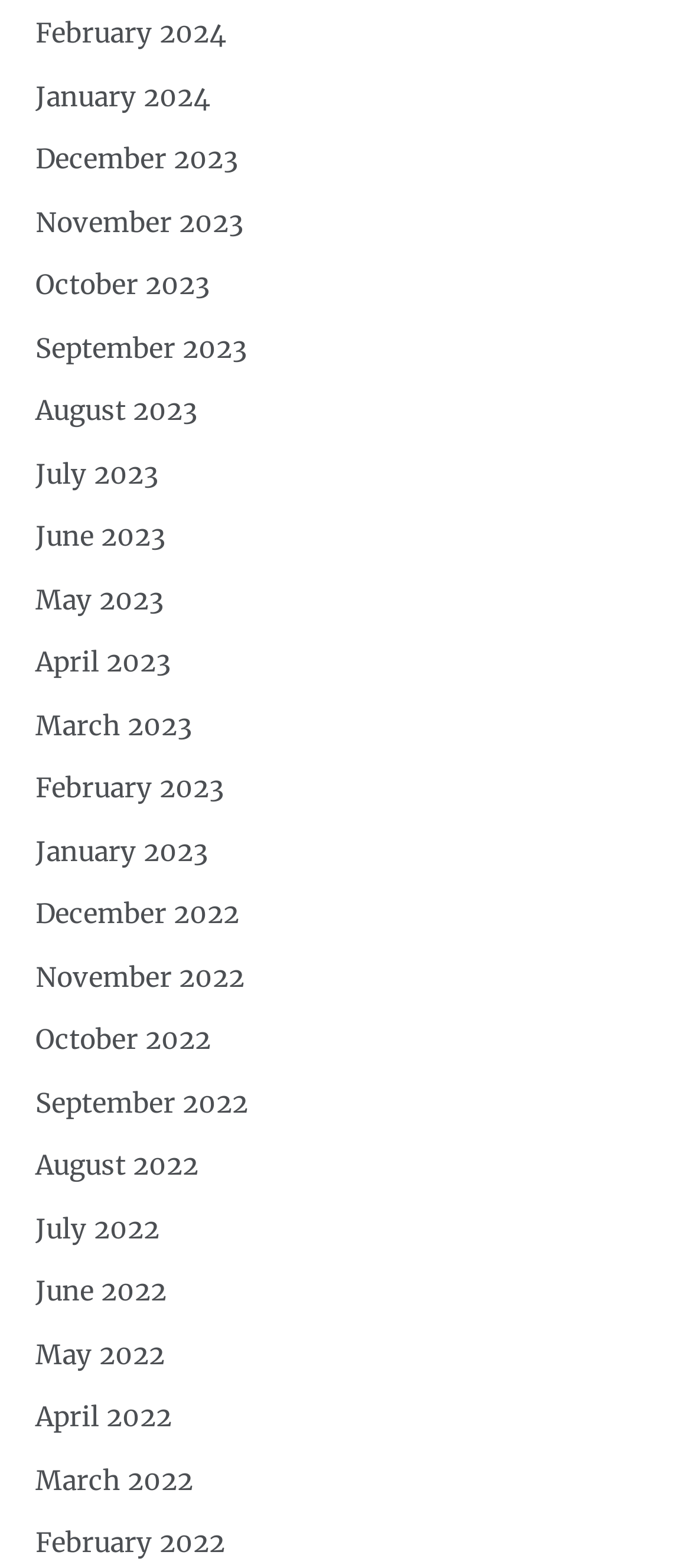Locate the bounding box coordinates of the area that needs to be clicked to fulfill the following instruction: "access August 2023". The coordinates should be in the format of four float numbers between 0 and 1, namely [left, top, right, bottom].

[0.051, 0.251, 0.285, 0.272]